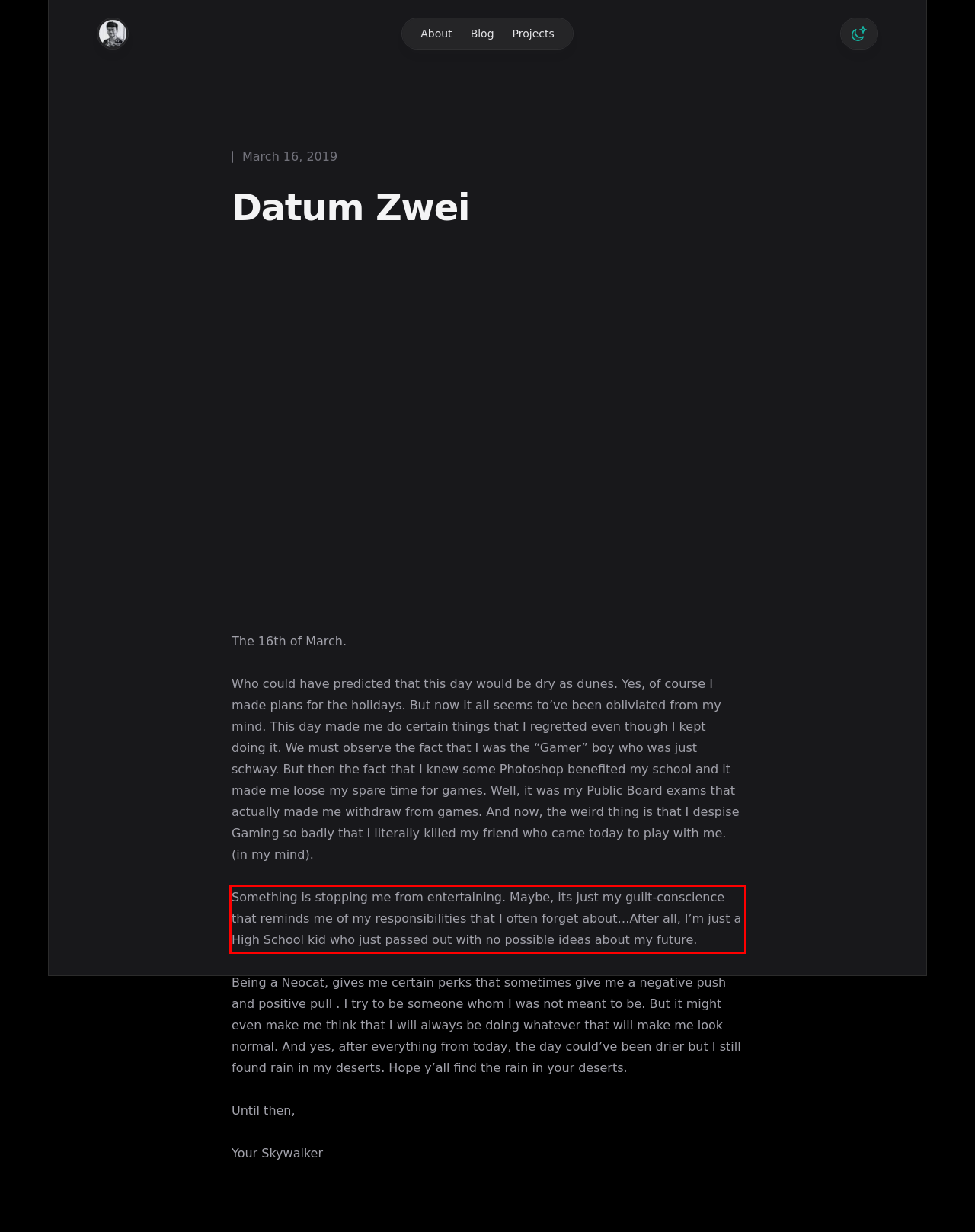Using the provided webpage screenshot, recognize the text content in the area marked by the red bounding box.

Something is stopping me from entertaining. Maybe, its just my guilt-conscience that reminds me of my responsibilities that I often forget about…After all, I’m just a High School kid who just passed out with no possible ideas about my future.